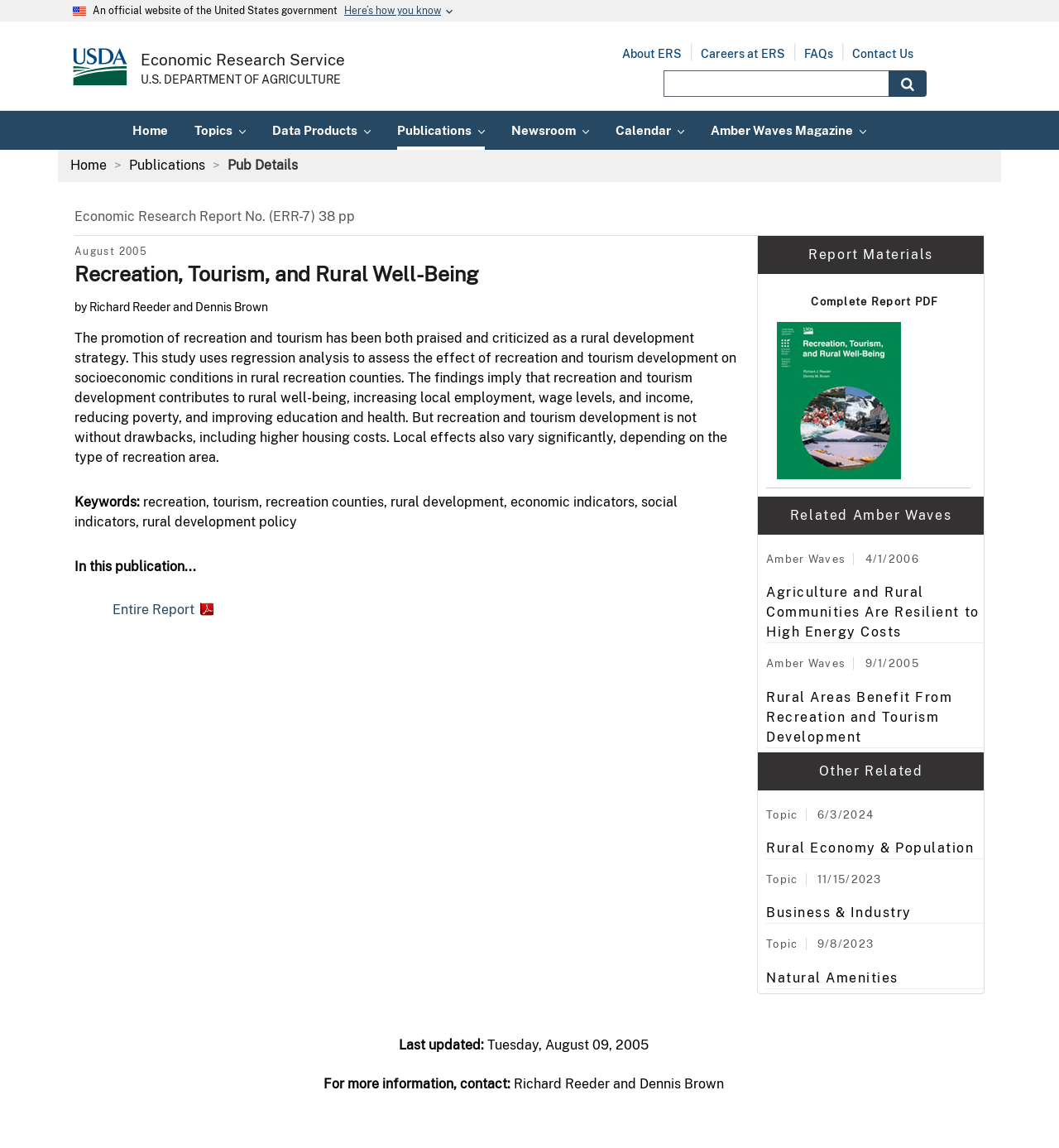Refer to the element description About ERS and identify the corresponding bounding box in the screenshot. Format the coordinates as (top-left x, top-left y, bottom-right x, bottom-right y) with values in the range of 0 to 1.

[0.588, 0.042, 0.644, 0.052]